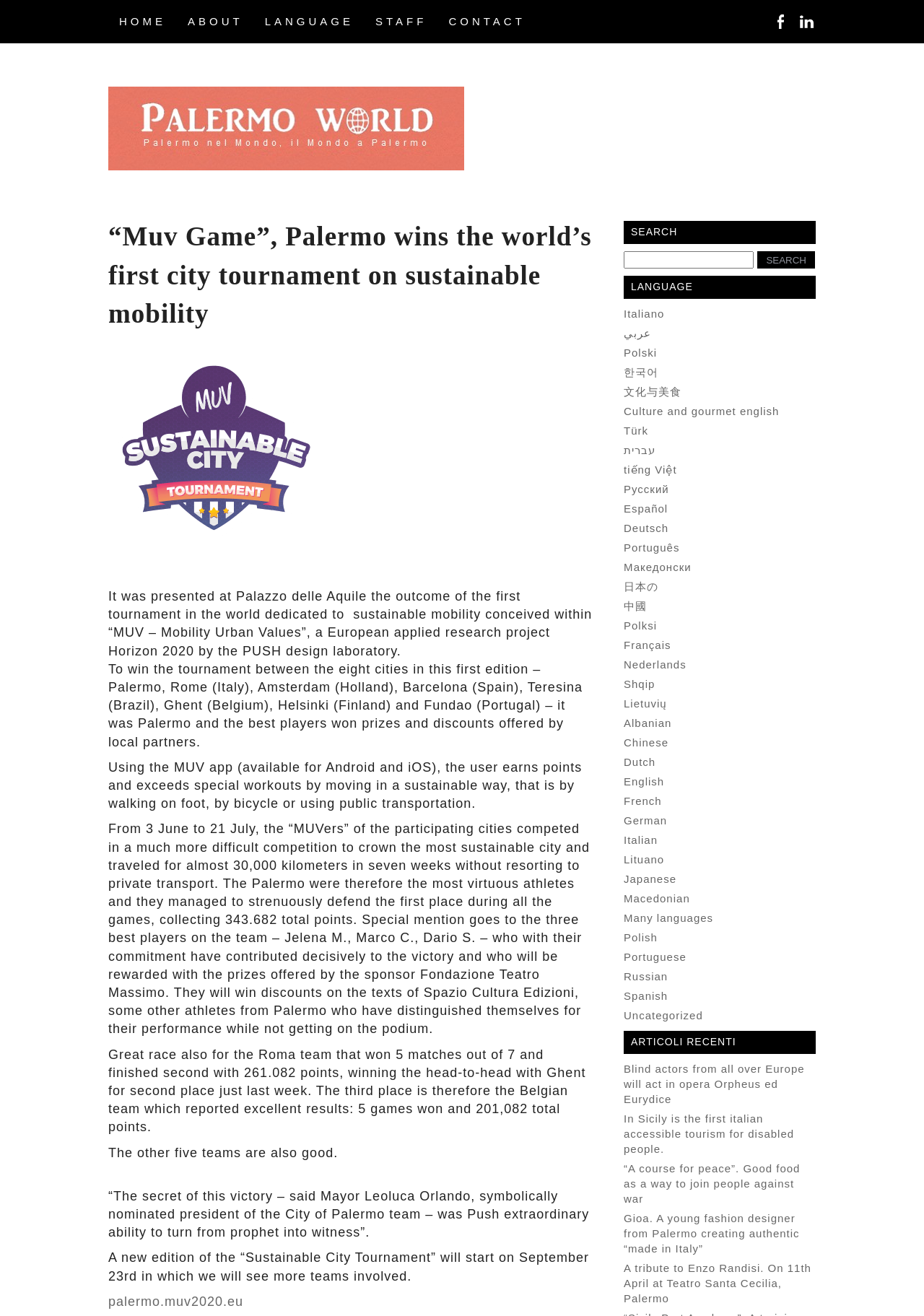Please find and report the primary heading text from the webpage.

“Muv Game”, Palermo wins the world’s first city tournament on sustainable mobility